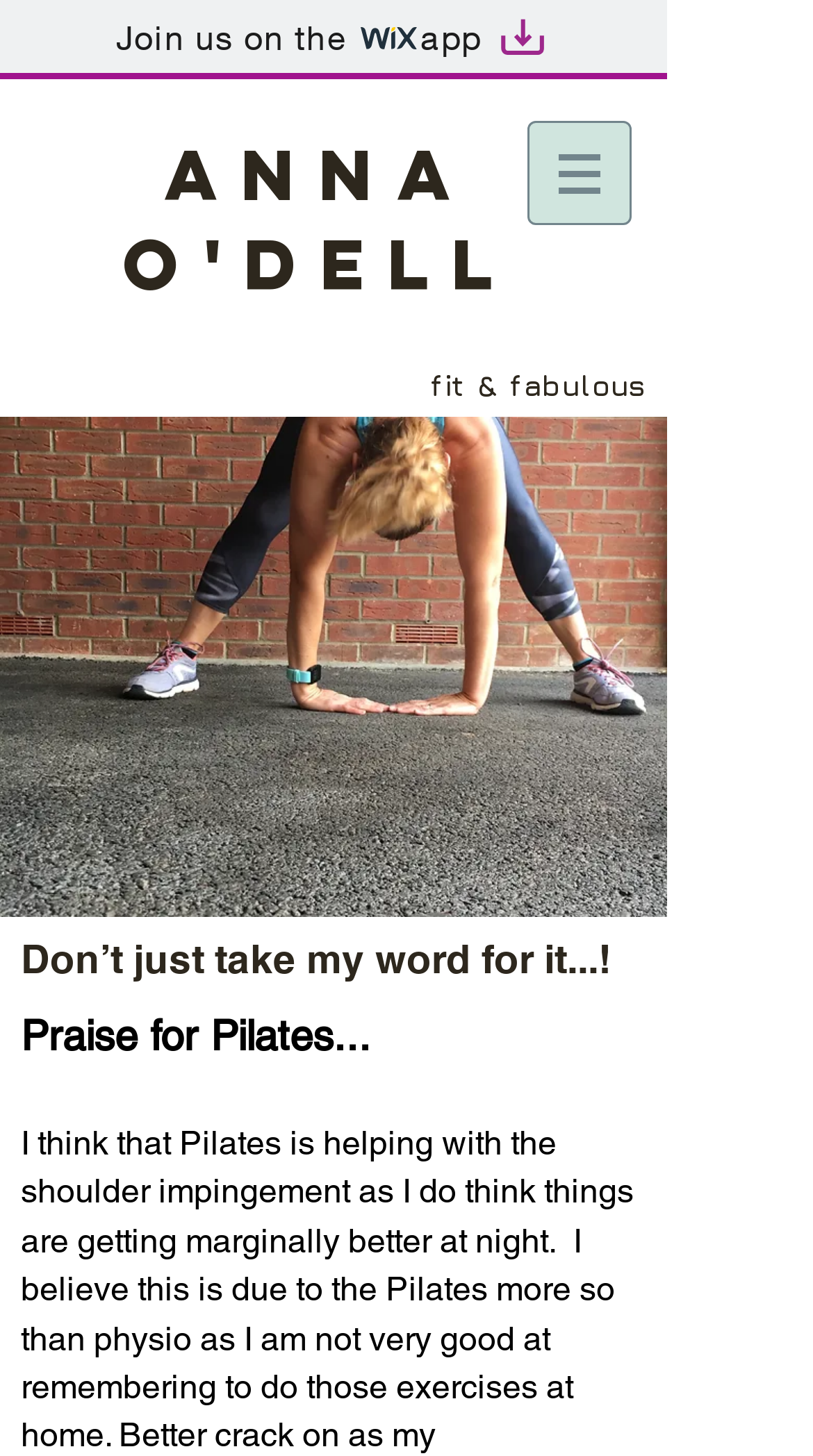What is the purpose of the 'Join us on the wix app' link?
Please look at the screenshot and answer in one word or a short phrase.

To join the app